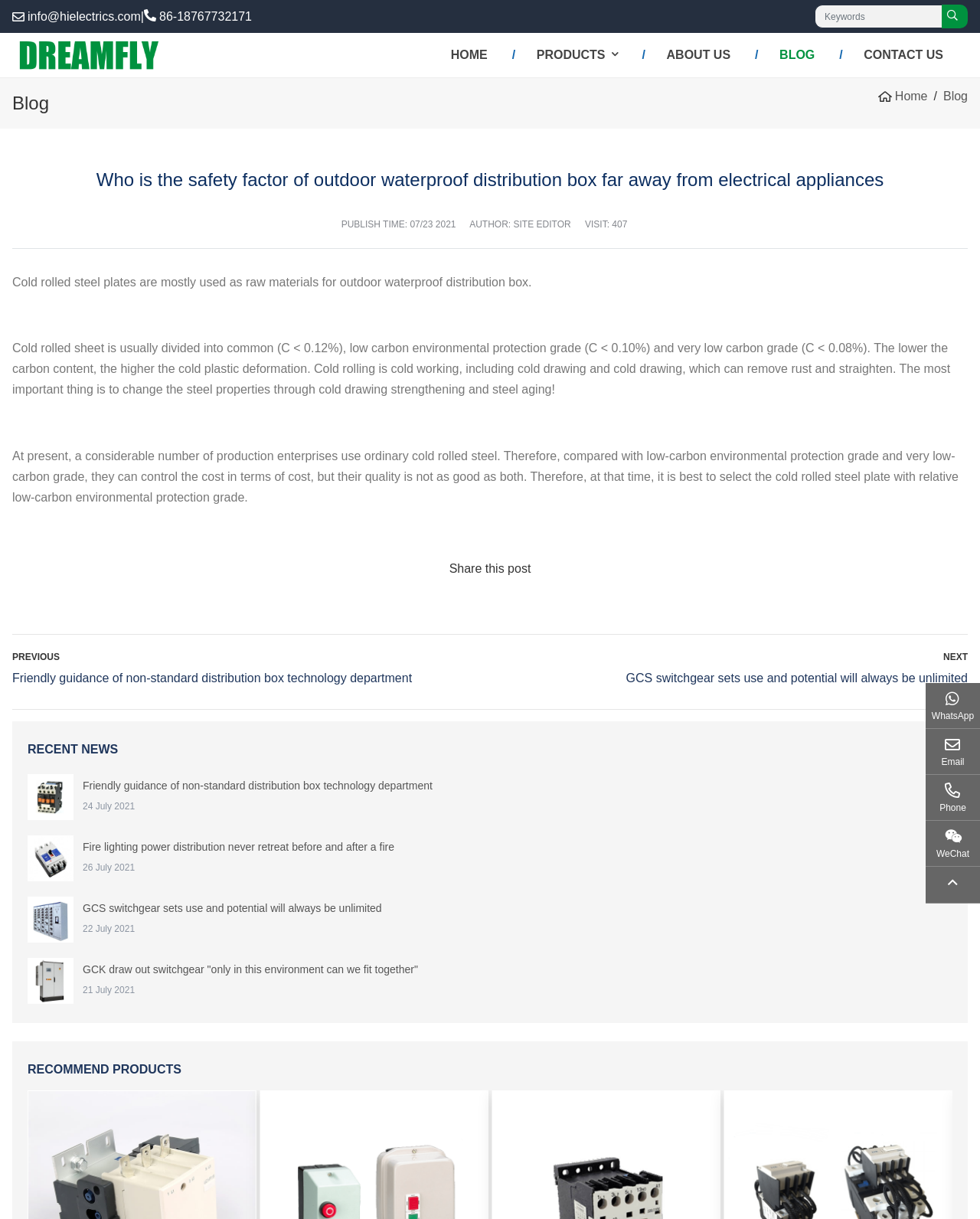Bounding box coordinates must be specified in the format (top-left x, top-left y, bottom-right x, bottom-right y). All values should be floating point numbers between 0 and 1. What are the bounding box coordinates of the UI element described as: aria-label="search"

[0.96, 0.004, 0.987, 0.023]